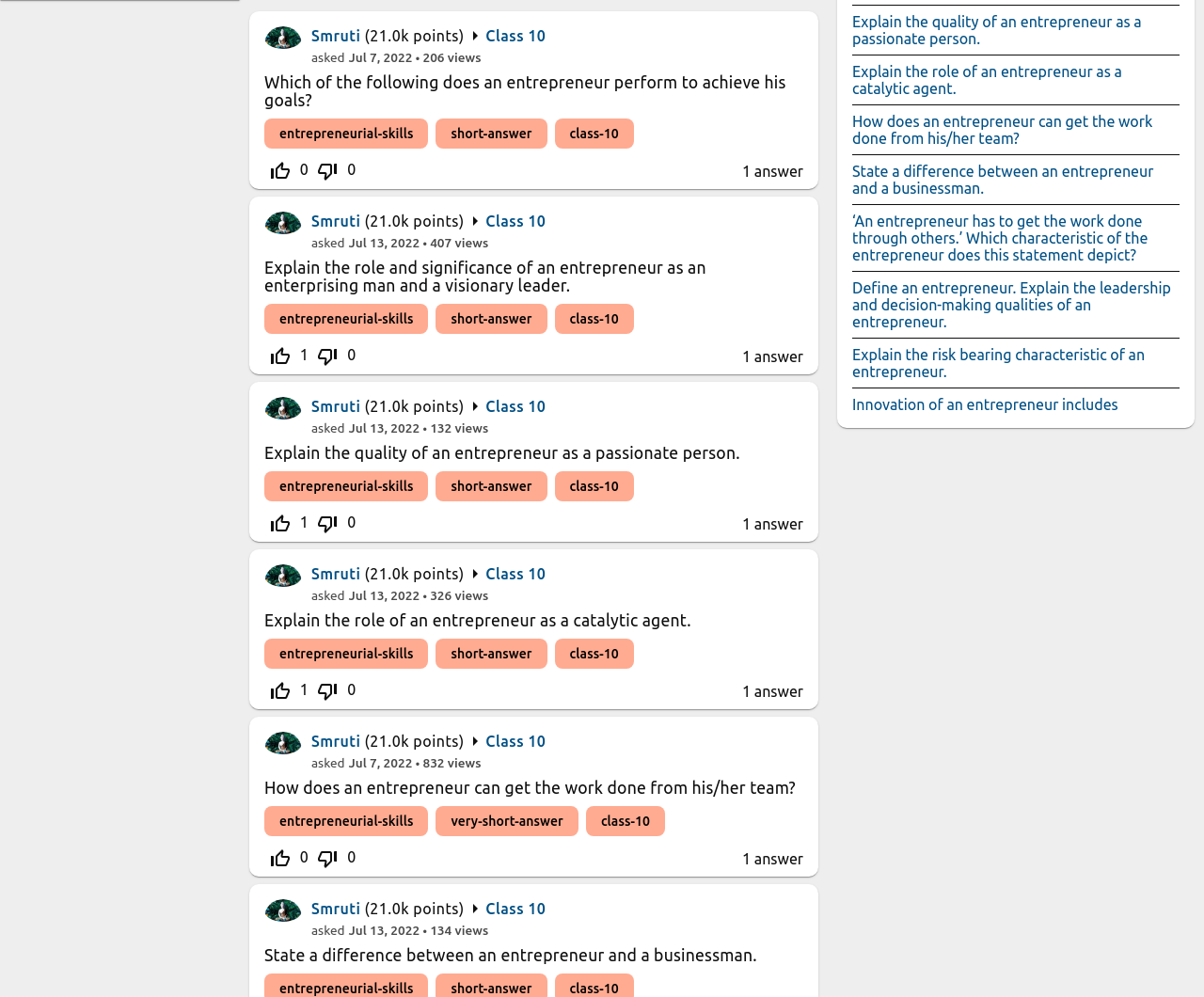How many views does the second question have? Analyze the screenshot and reply with just one word or a short phrase.

407